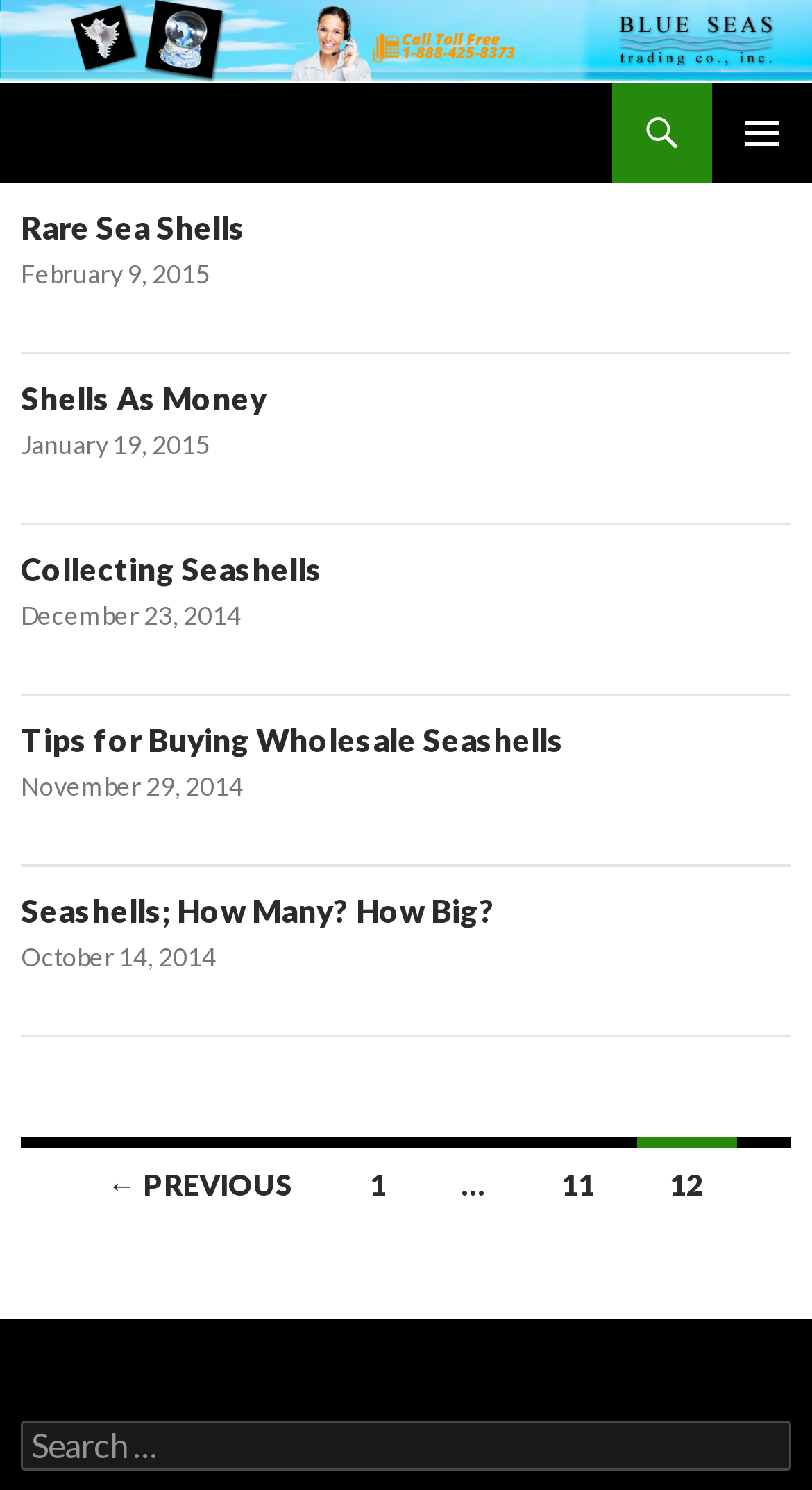How many articles are listed on this page?
Provide a concise answer using a single word or phrase based on the image.

5